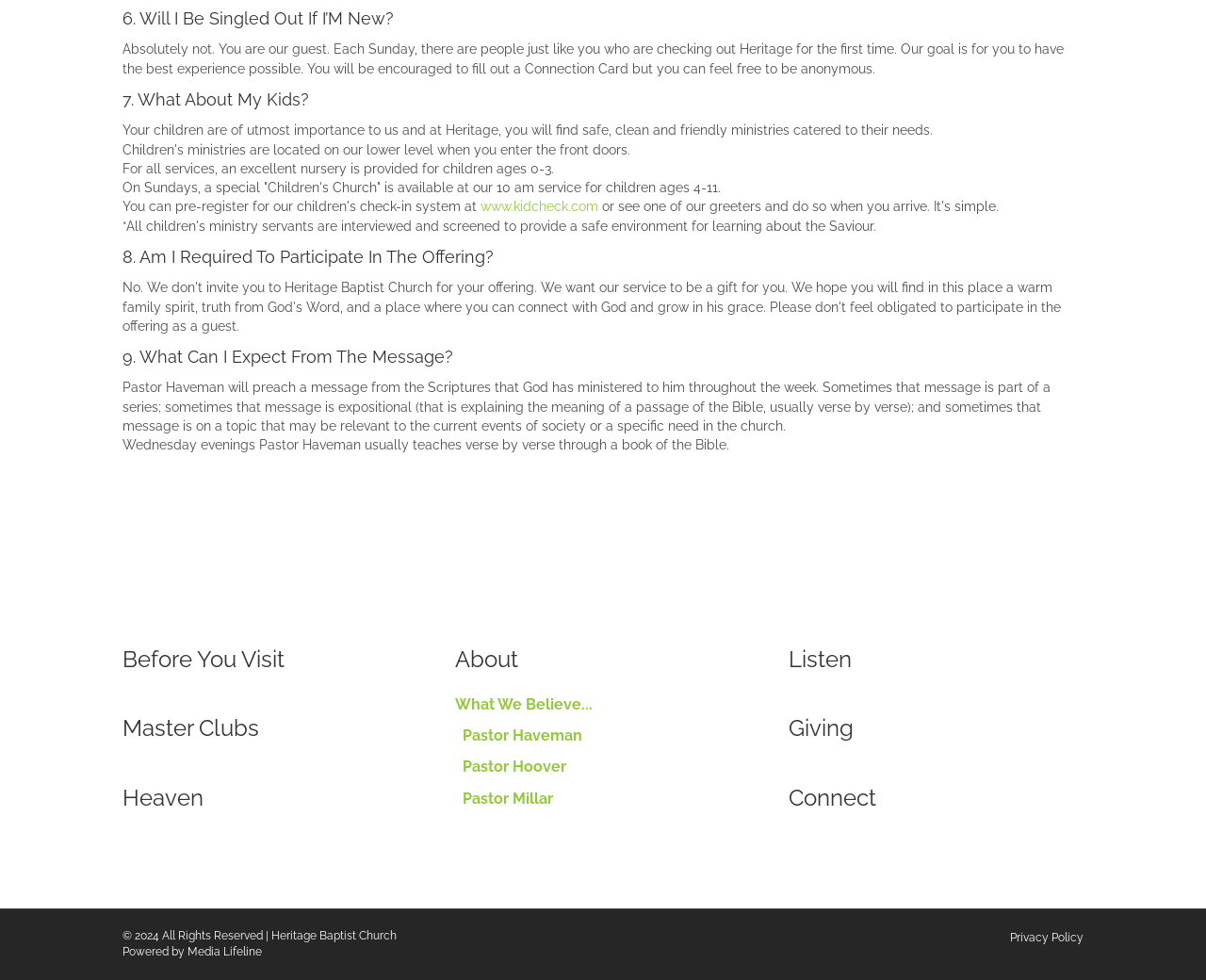Determine the bounding box coordinates for the element that should be clicked to follow this instruction: "Click 'Listen'". The coordinates should be given as four float numbers between 0 and 1, in the format [left, top, right, bottom].

[0.654, 0.658, 0.706, 0.686]